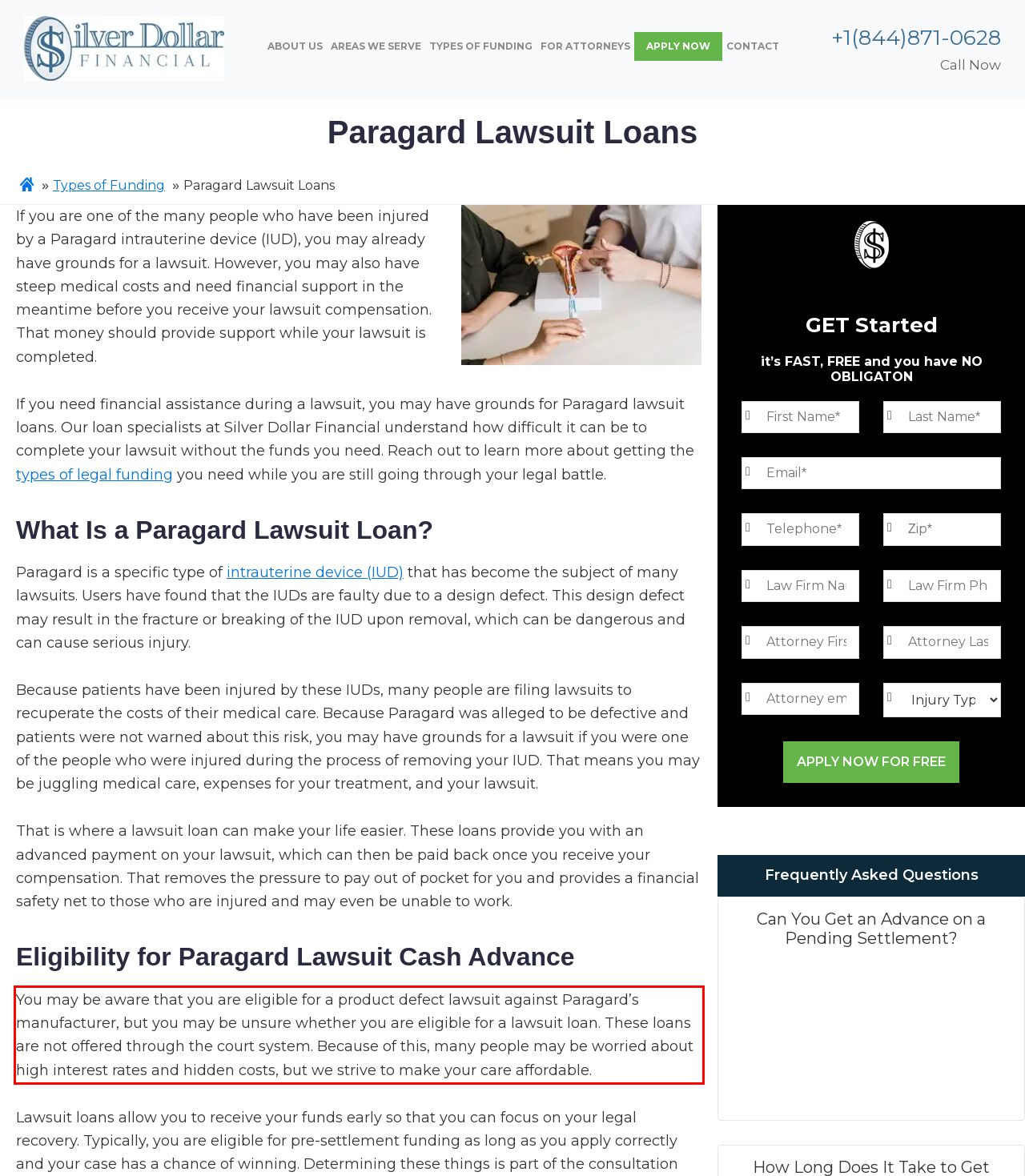Examine the webpage screenshot and use OCR to recognize and output the text within the red bounding box.

You may be aware that you are eligible for a product defect lawsuit against Paragard’s manufacturer, but you may be unsure whether you are eligible for a lawsuit loan. These loans are not offered through the court system. Because of this, many people may be worried about high interest rates and hidden costs, but we strive to make your care affordable.